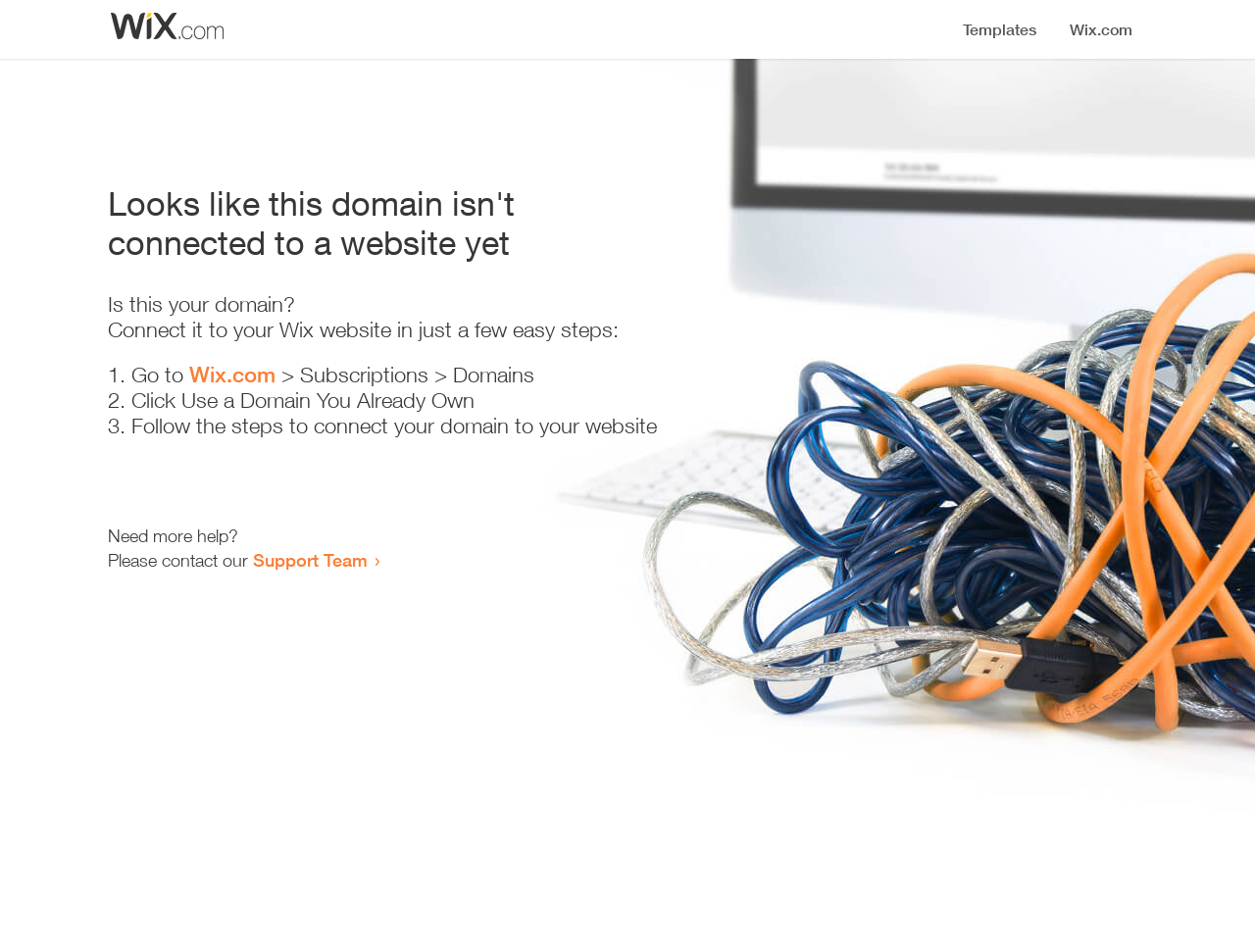Determine the bounding box of the UI component based on this description: "Support Team". The bounding box coordinates should be four float values between 0 and 1, i.e., [left, top, right, bottom].

[0.202, 0.577, 0.293, 0.599]